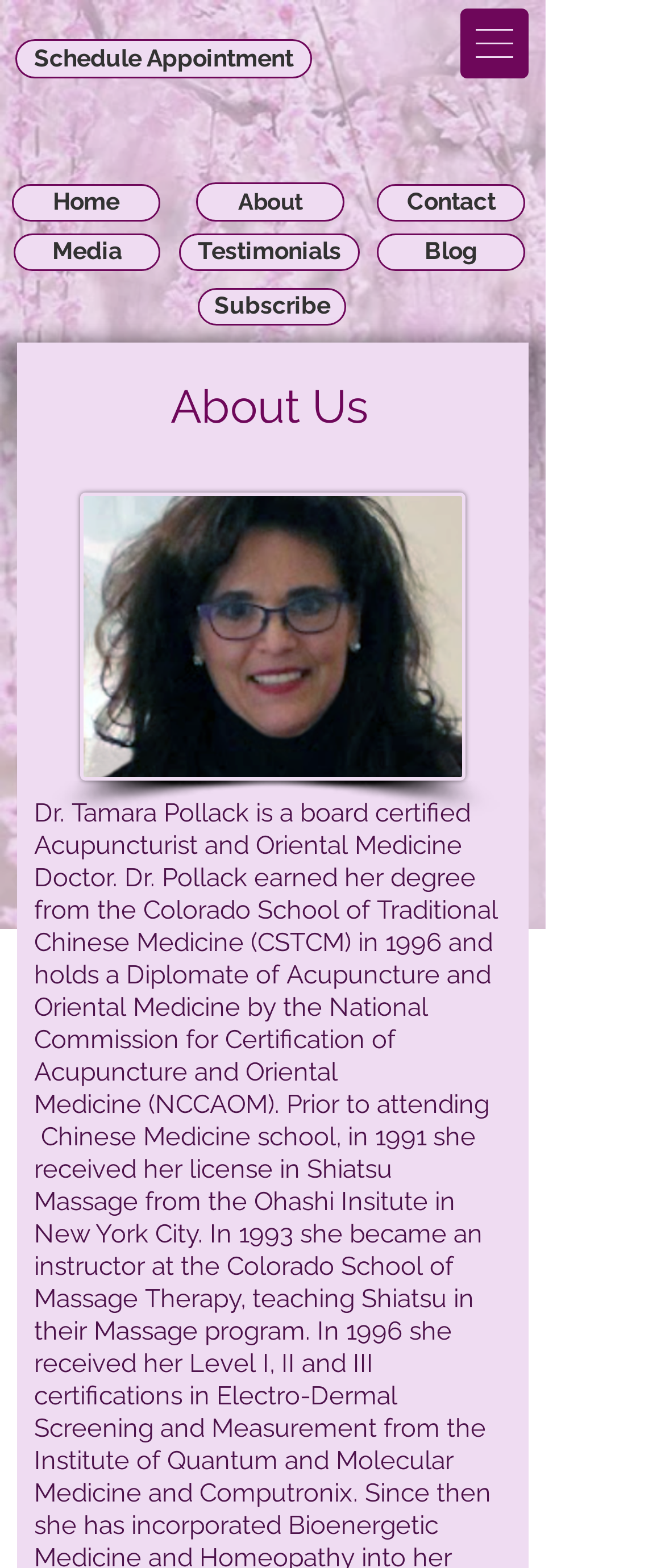Please find the bounding box coordinates (top-left x, top-left y, bottom-right x, bottom-right y) in the screenshot for the UI element described as follows: About

[0.295, 0.116, 0.518, 0.141]